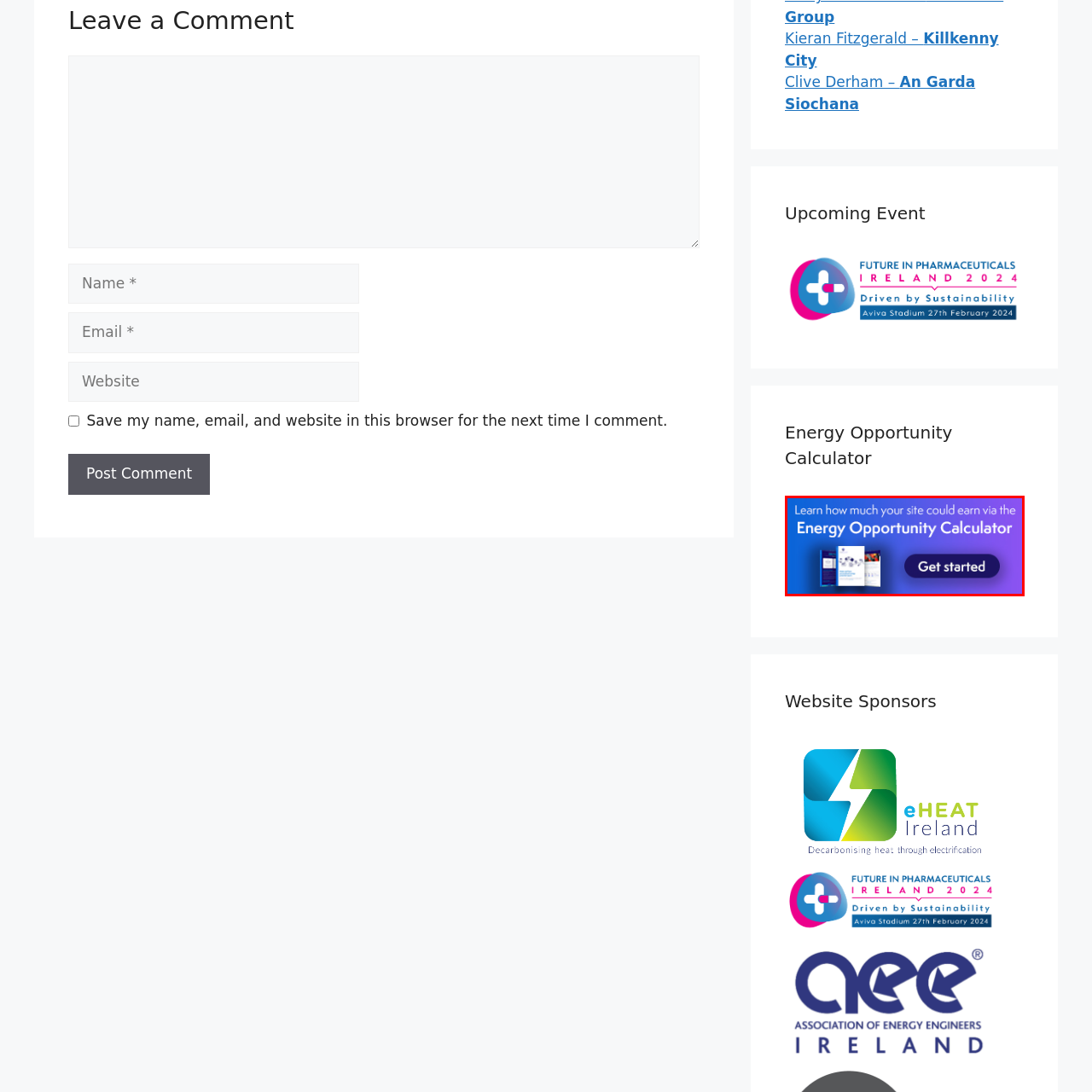Explain in detail what is happening in the image that is surrounded by the red box.

The image promotes the "Energy Opportunity Calculator," a tool designed to help users estimate potential earnings from their sites through energy-related opportunities. It features an engaging gradient background that transitions from blue to purple, enhancing visibility. The text encourages users to "Learn how much your site could earn" followed by a call to action button “Get started,” inviting users to engage with the calculator. Accompanied by visual elements such as brochures or reports, this image effectively communicates the benefits of exploring energy opportunities to optimize site income.